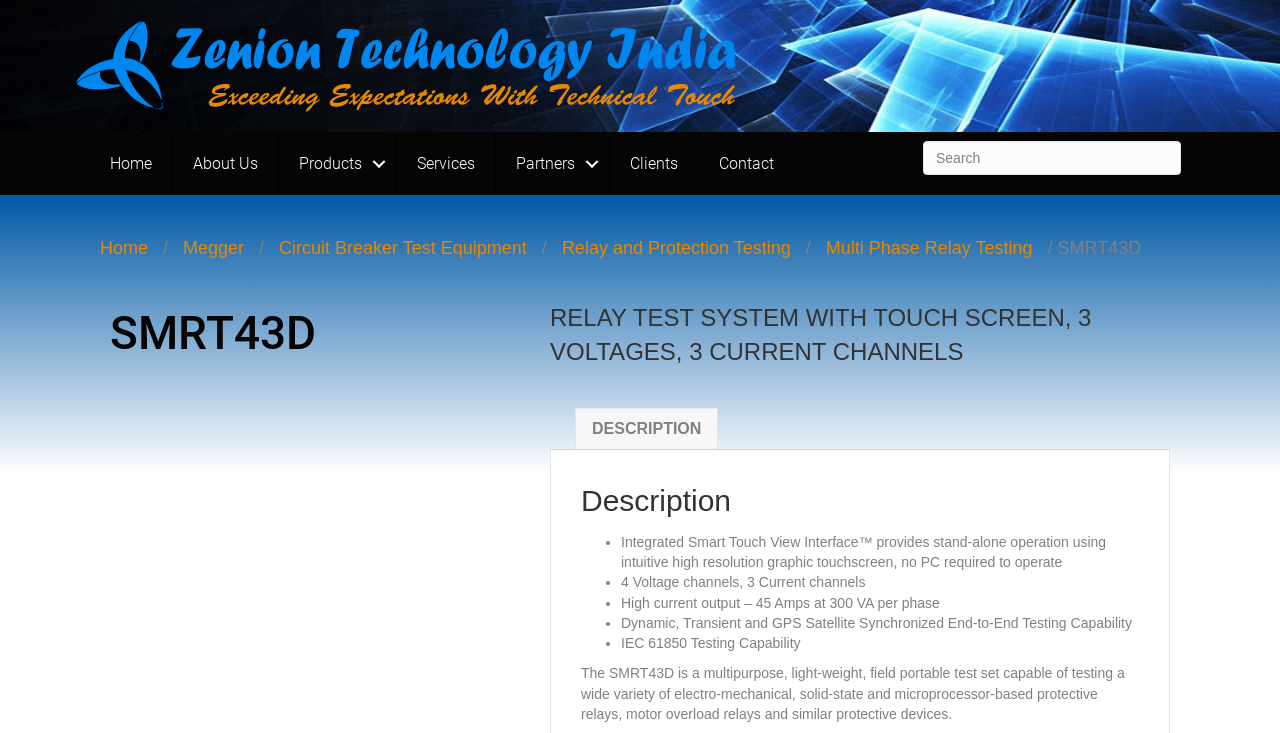Determine the bounding box of the UI component based on this description: "About Us". The bounding box coordinates should be four float values between 0 and 1, i.e., [left, top, right, bottom].

[0.135, 0.18, 0.217, 0.266]